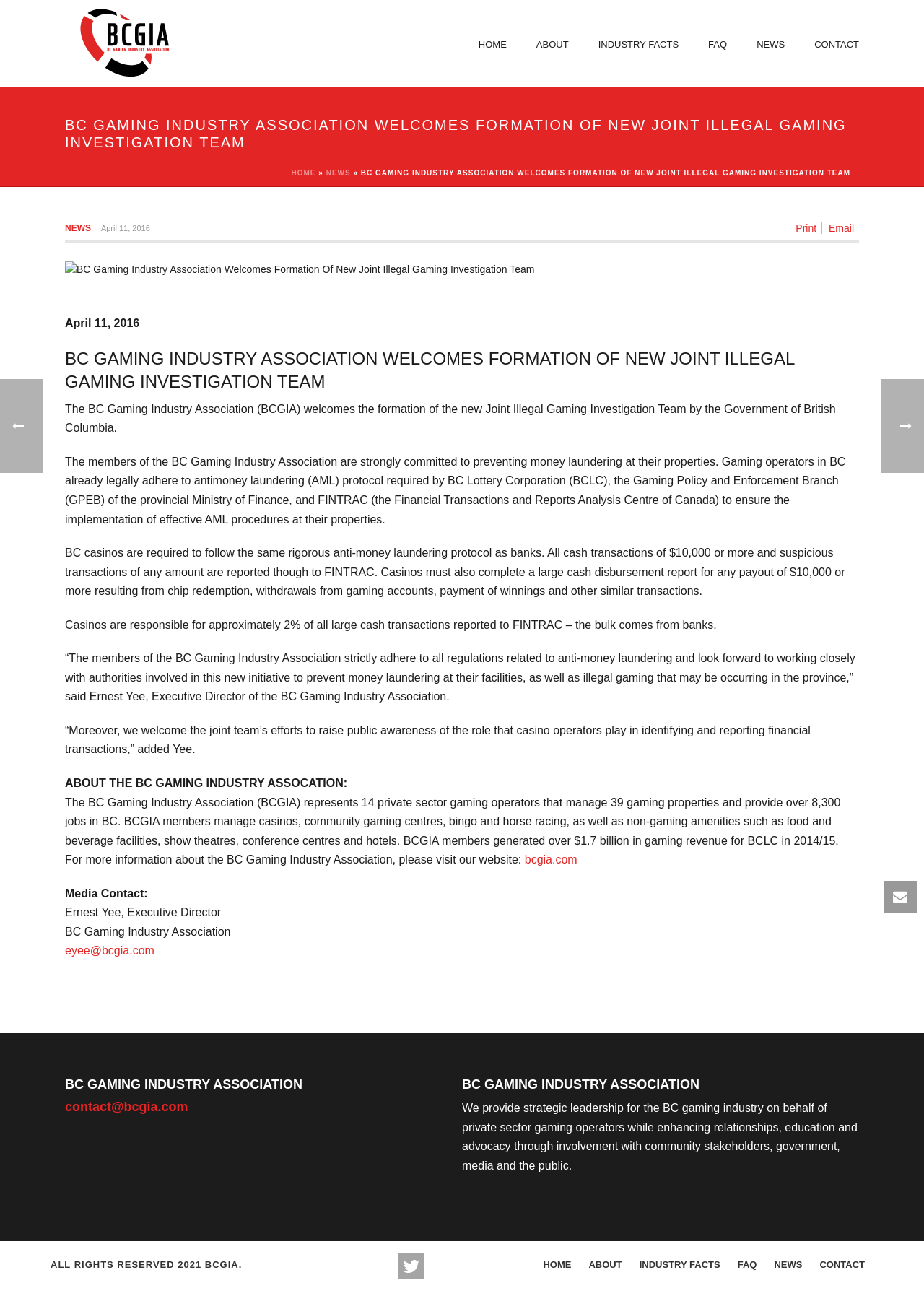Examine the image carefully and respond to the question with a detailed answer: 
What is the minimum amount of cash transactions that must be reported to FINTRAC?

The minimum amount of cash transactions that must be reported to FINTRAC can be found in the section that explains the anti-money laundering protocol, which states that 'All cash transactions of $10,000 or more and suspicious transactions of any amount are reported though to FINTRAC.'